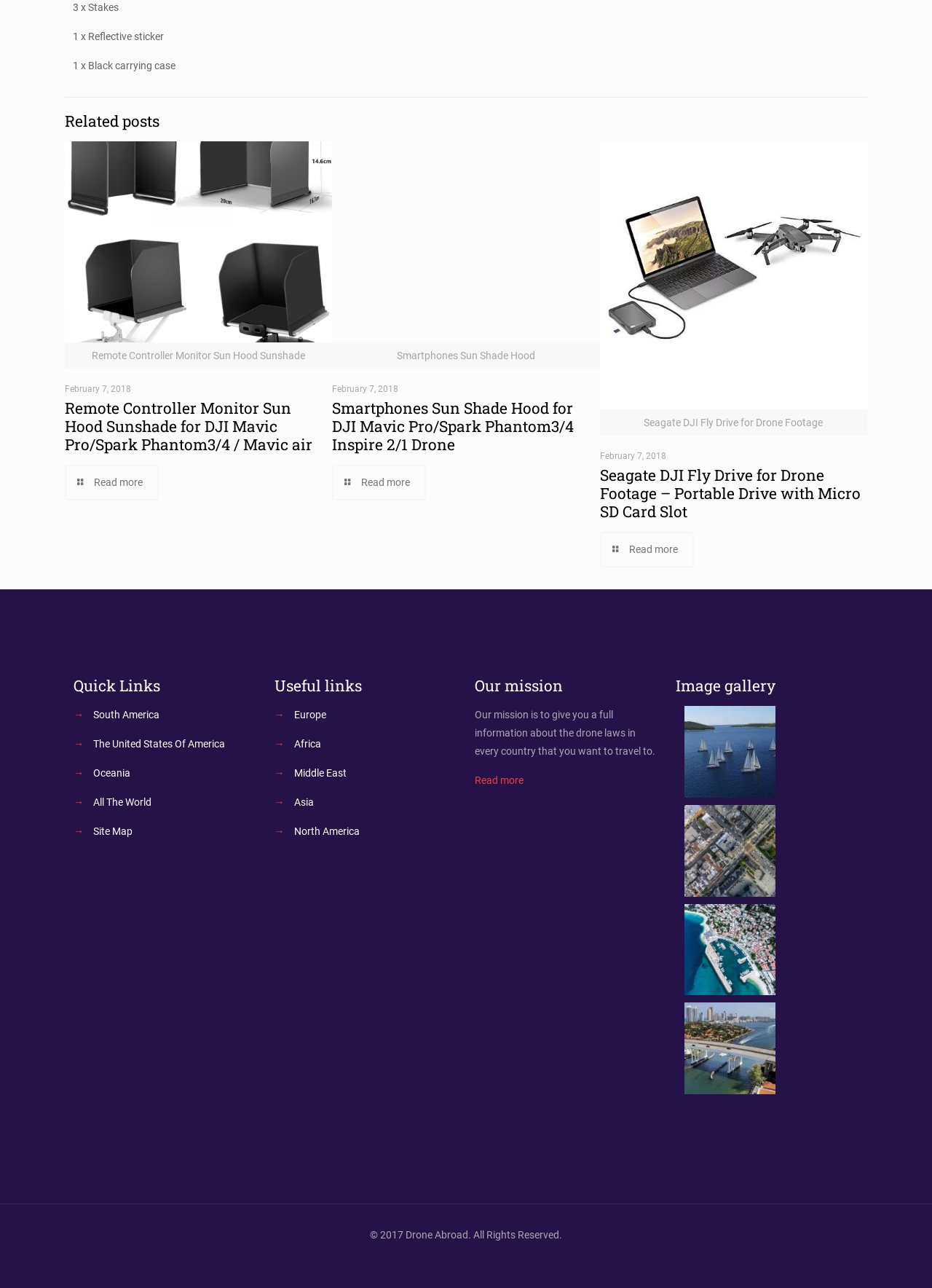Find the bounding box coordinates of the element I should click to carry out the following instruction: "Explore 'Seagate DJI Fly Drive for Drone Footage'".

[0.643, 0.11, 0.93, 0.318]